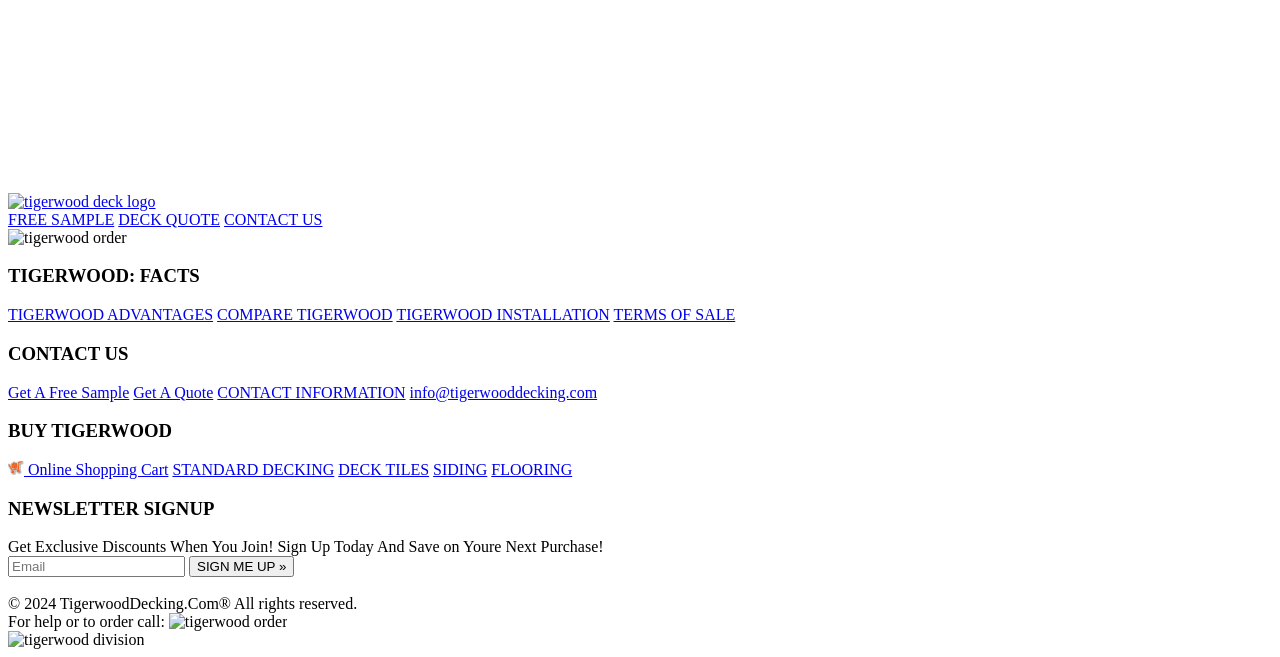Could you highlight the region that needs to be clicked to execute the instruction: "Click on the 'FREE SAMPLE' link"?

[0.006, 0.321, 0.089, 0.347]